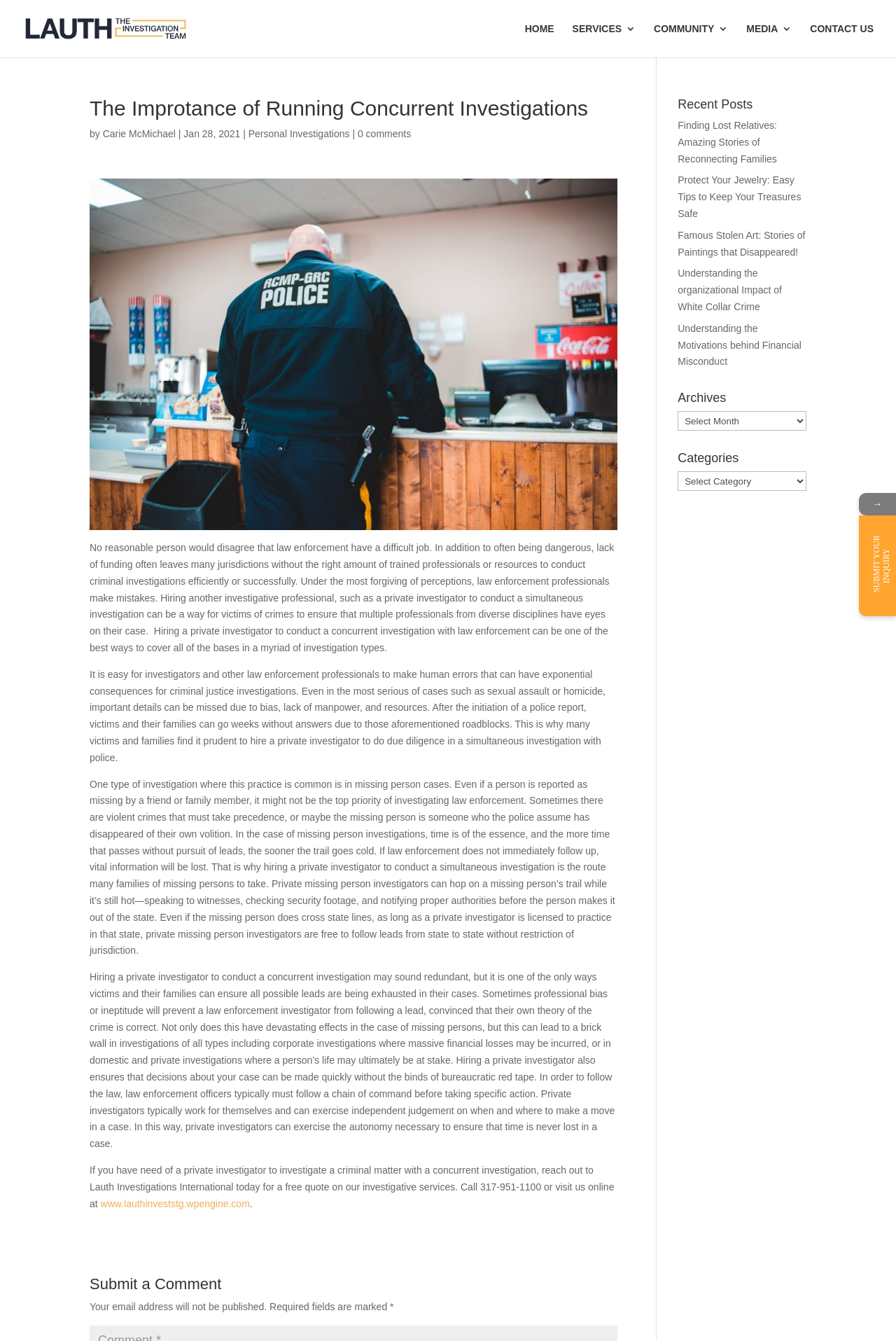Please extract the primary headline from the webpage.

The Improtance of Running Concurrent Investigations